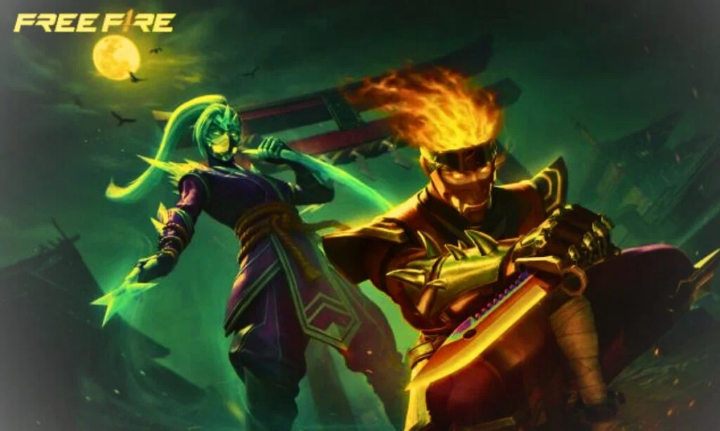What is the location of the Free Fire logo in the image?
Please use the image to provide an in-depth answer to the question.

According to the caption, the Free Fire logo is 'displayed in the upper left corner', which indicates its precise location within the image.